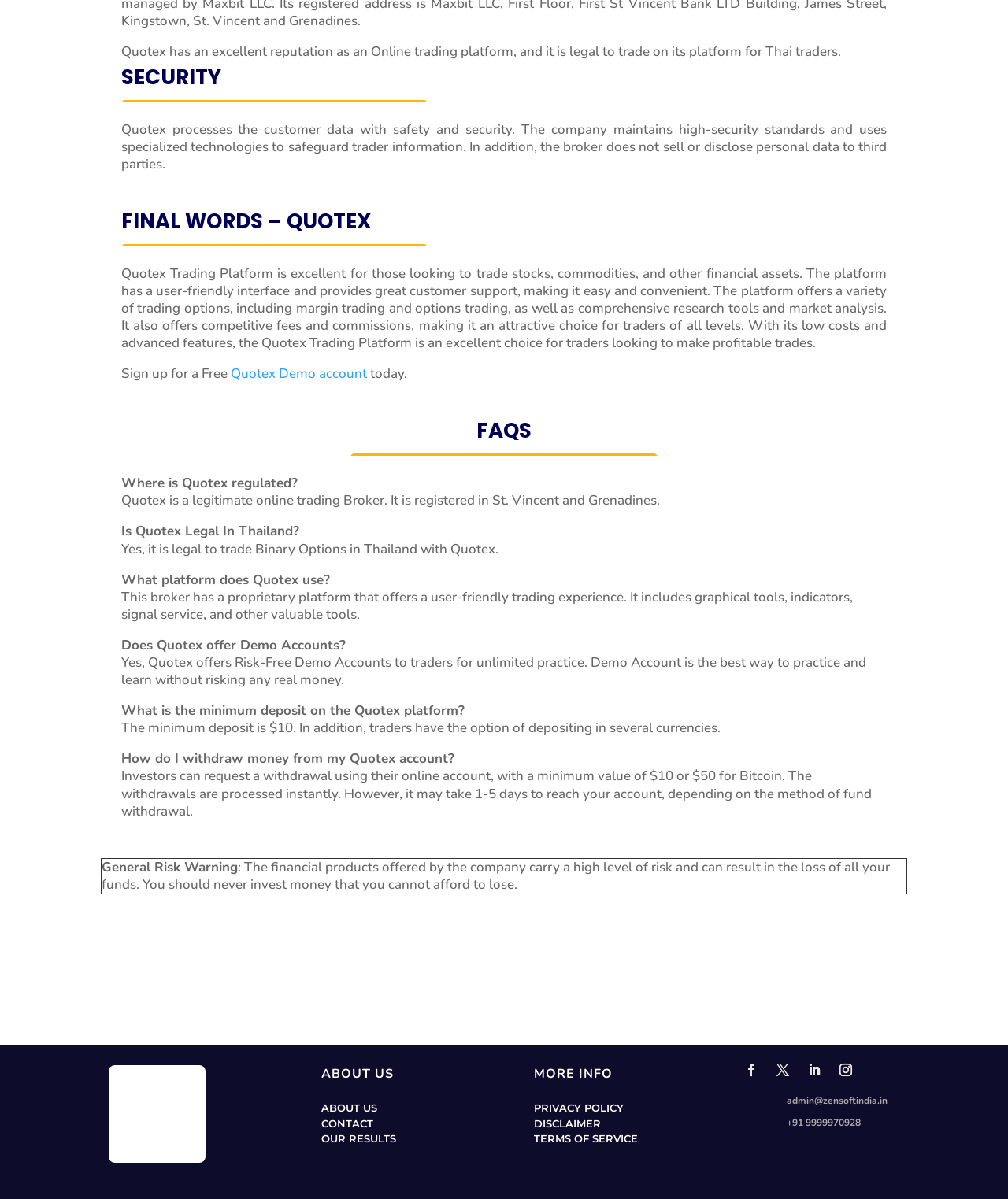What is Quotex's reputation as an online trading platform?
Using the visual information from the image, give a one-word or short-phrase answer.

Excellent